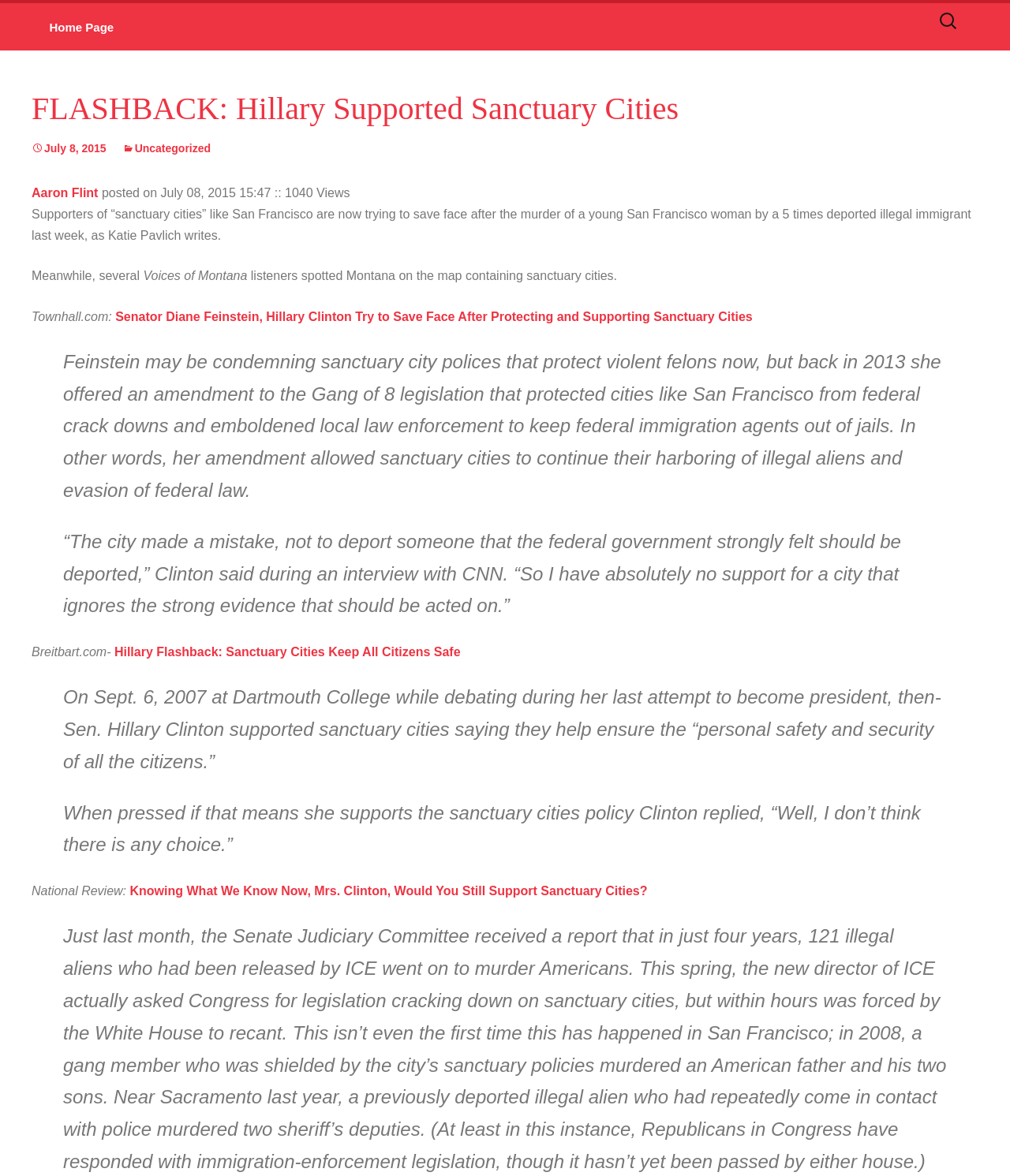Locate the headline of the webpage and generate its content.

FLASHBACK: Hillary Supported Sanctuary Cities